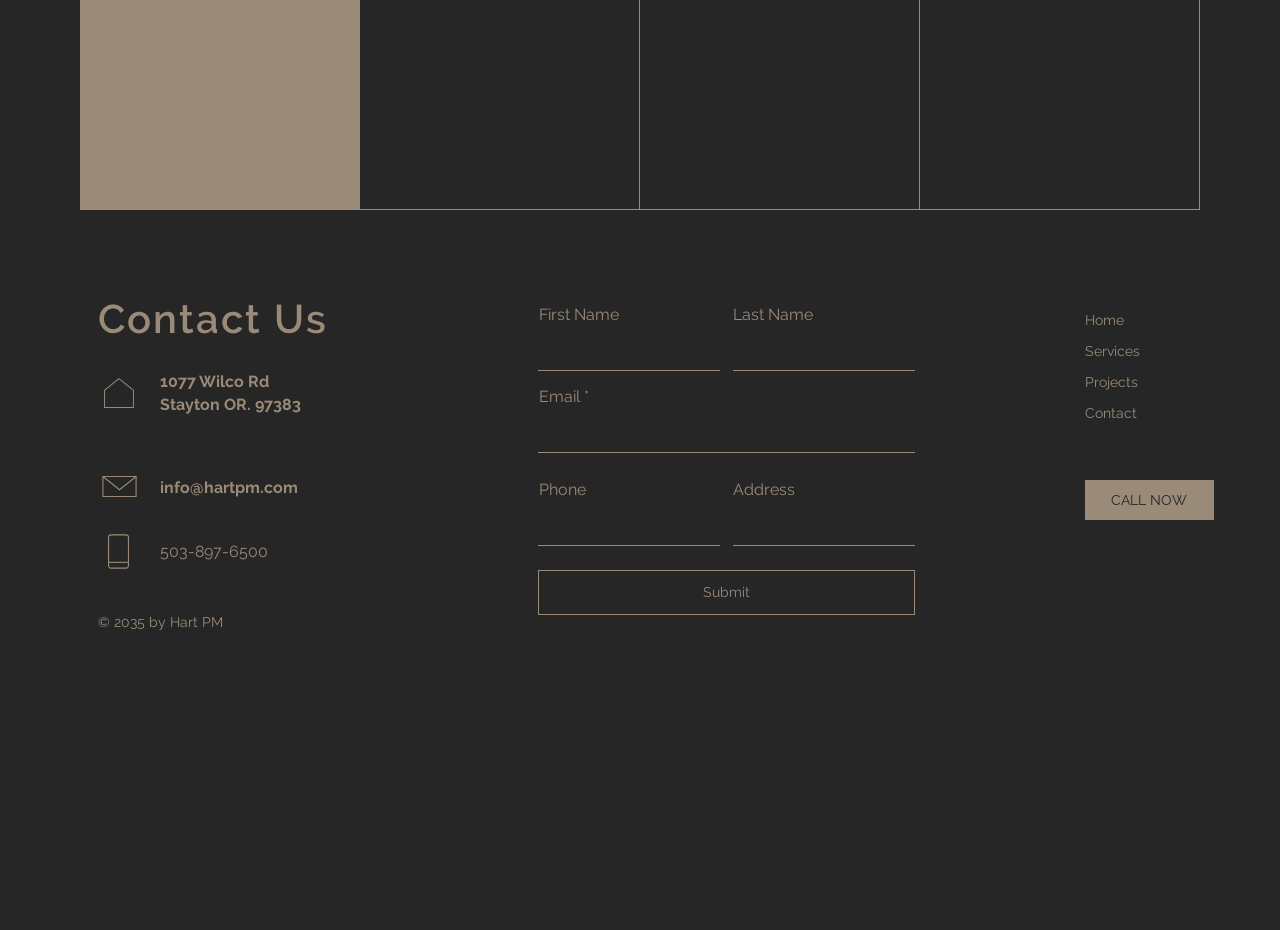Please specify the bounding box coordinates of the clickable region necessary for completing the following instruction: "Enter email". The coordinates must consist of four float numbers between 0 and 1, i.e., [left, top, right, bottom].

[0.42, 0.44, 0.715, 0.487]